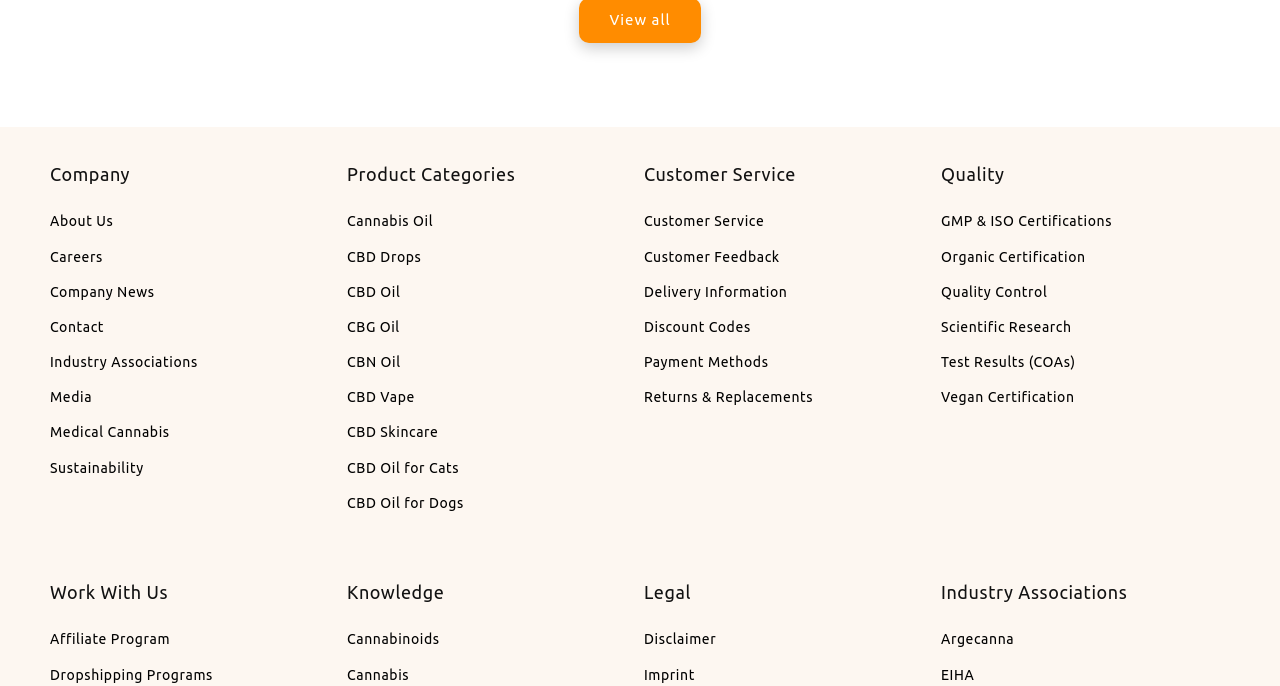Please identify the bounding box coordinates of the area that needs to be clicked to follow this instruction: "Explore Cannabinoids knowledge".

[0.271, 0.915, 0.344, 0.959]